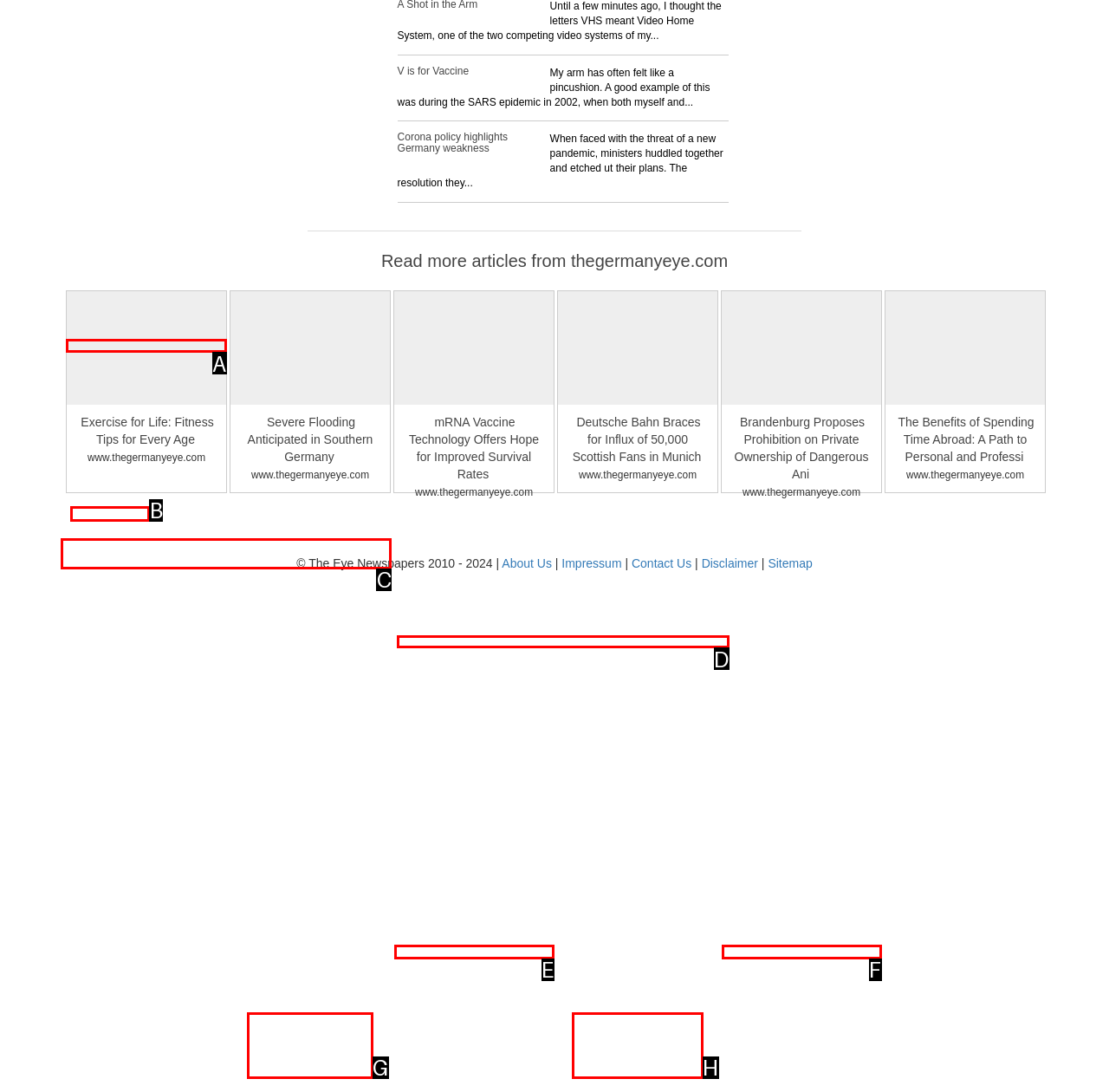Identify which lettered option to click to carry out the task: View Exercise for Life: Fitness Tips for Every Age. Provide the letter as your answer.

A